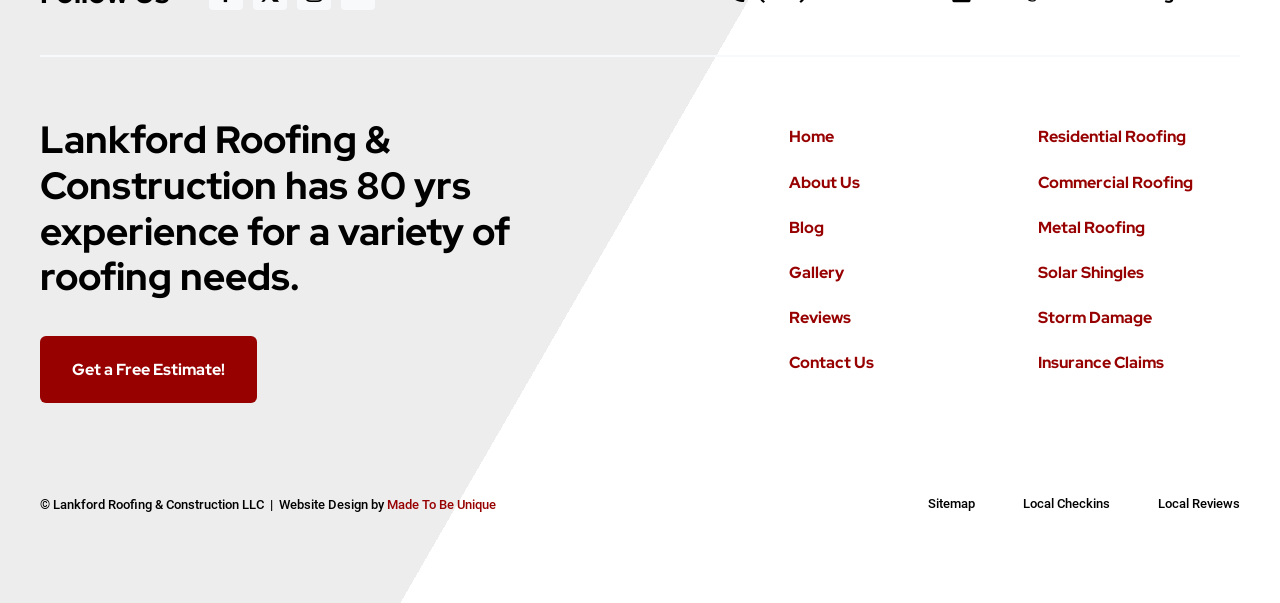Could you determine the bounding box coordinates of the clickable element to complete the instruction: "Visit the home page"? Provide the coordinates as four float numbers between 0 and 1, i.e., [left, top, right, bottom].

[0.616, 0.205, 0.774, 0.253]